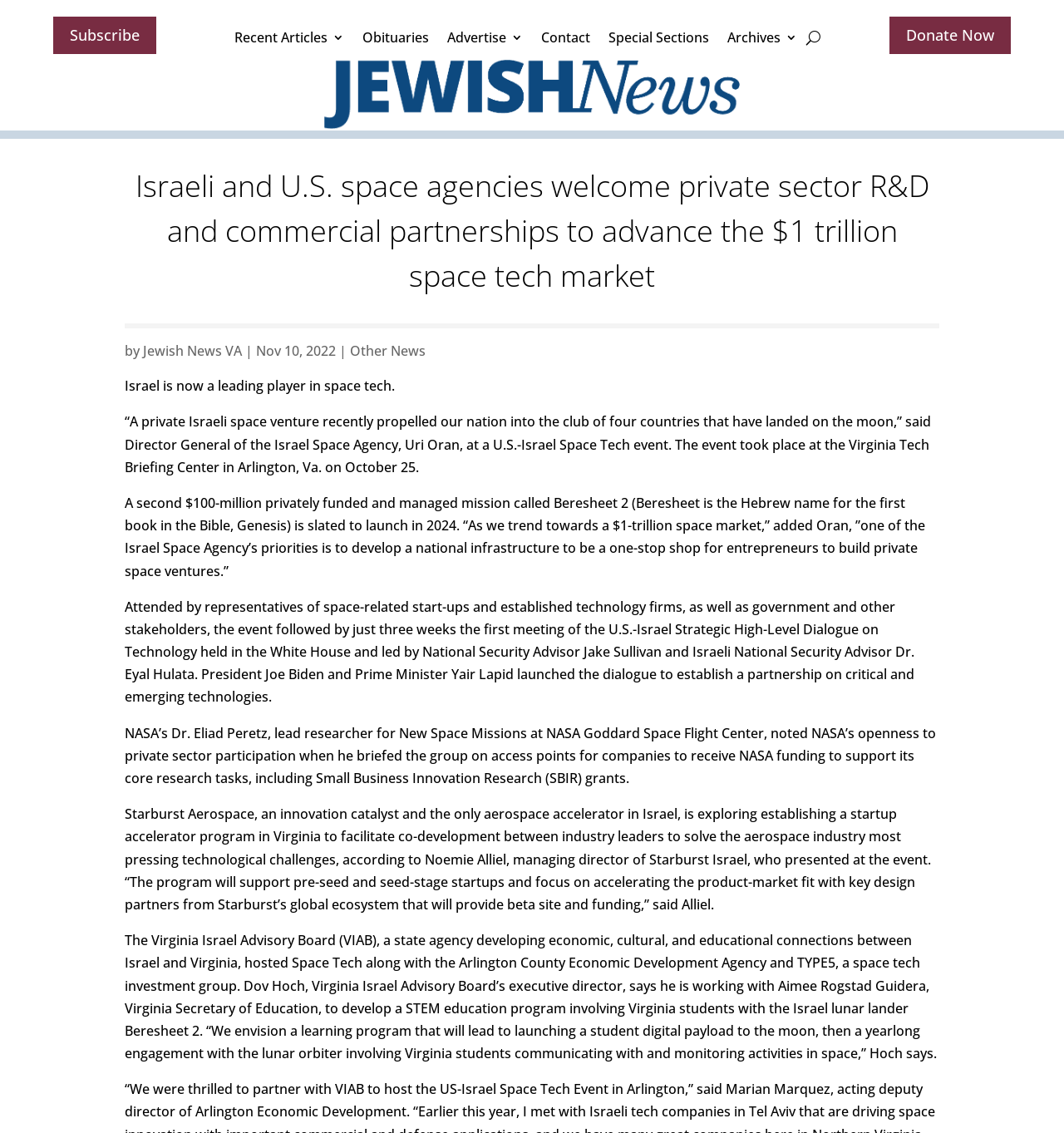Please mark the clickable region by giving the bounding box coordinates needed to complete this instruction: "Search for something".

None